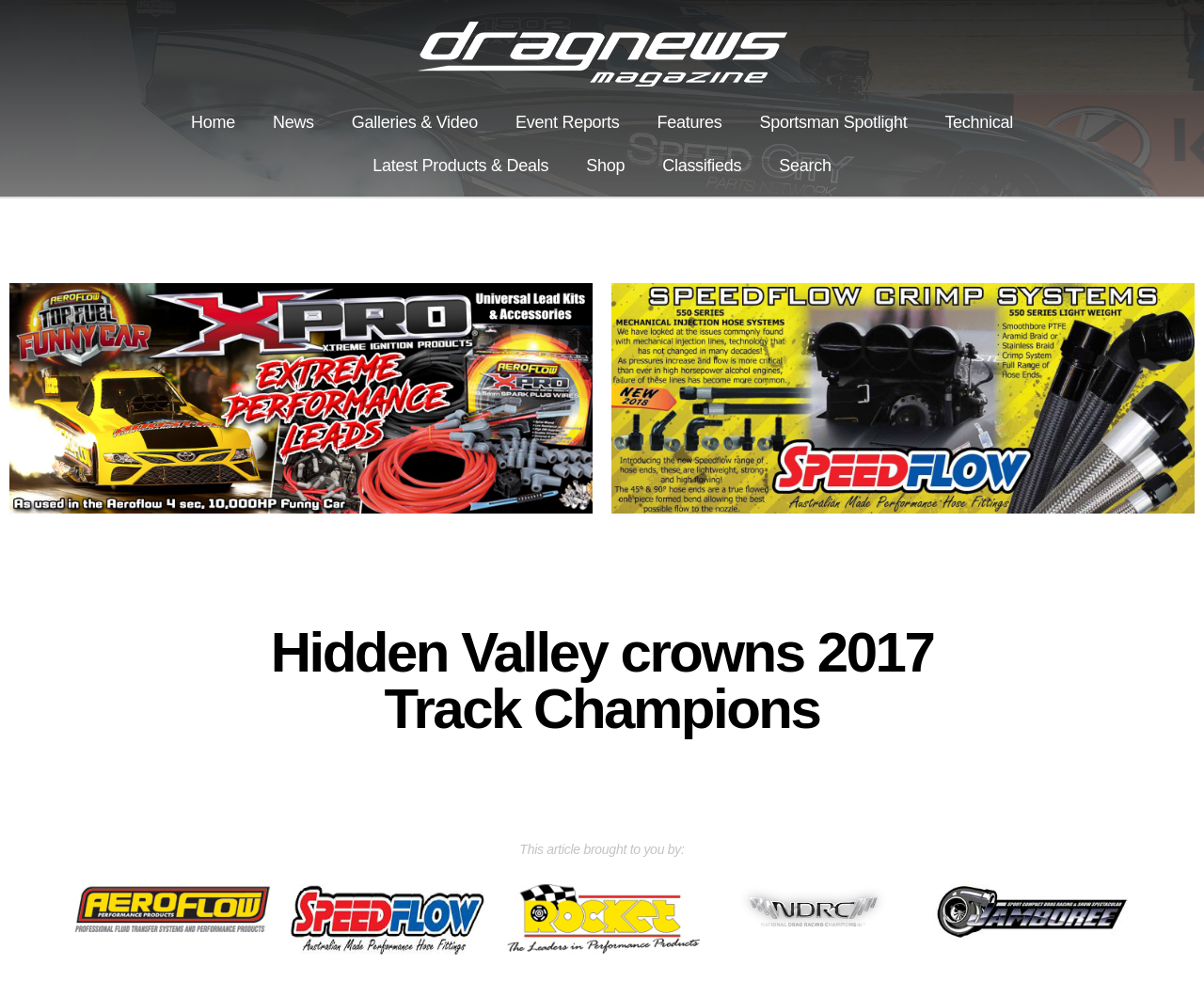Pinpoint the bounding box coordinates of the clickable element to carry out the following instruction: "search for something."

[0.631, 0.144, 0.706, 0.188]